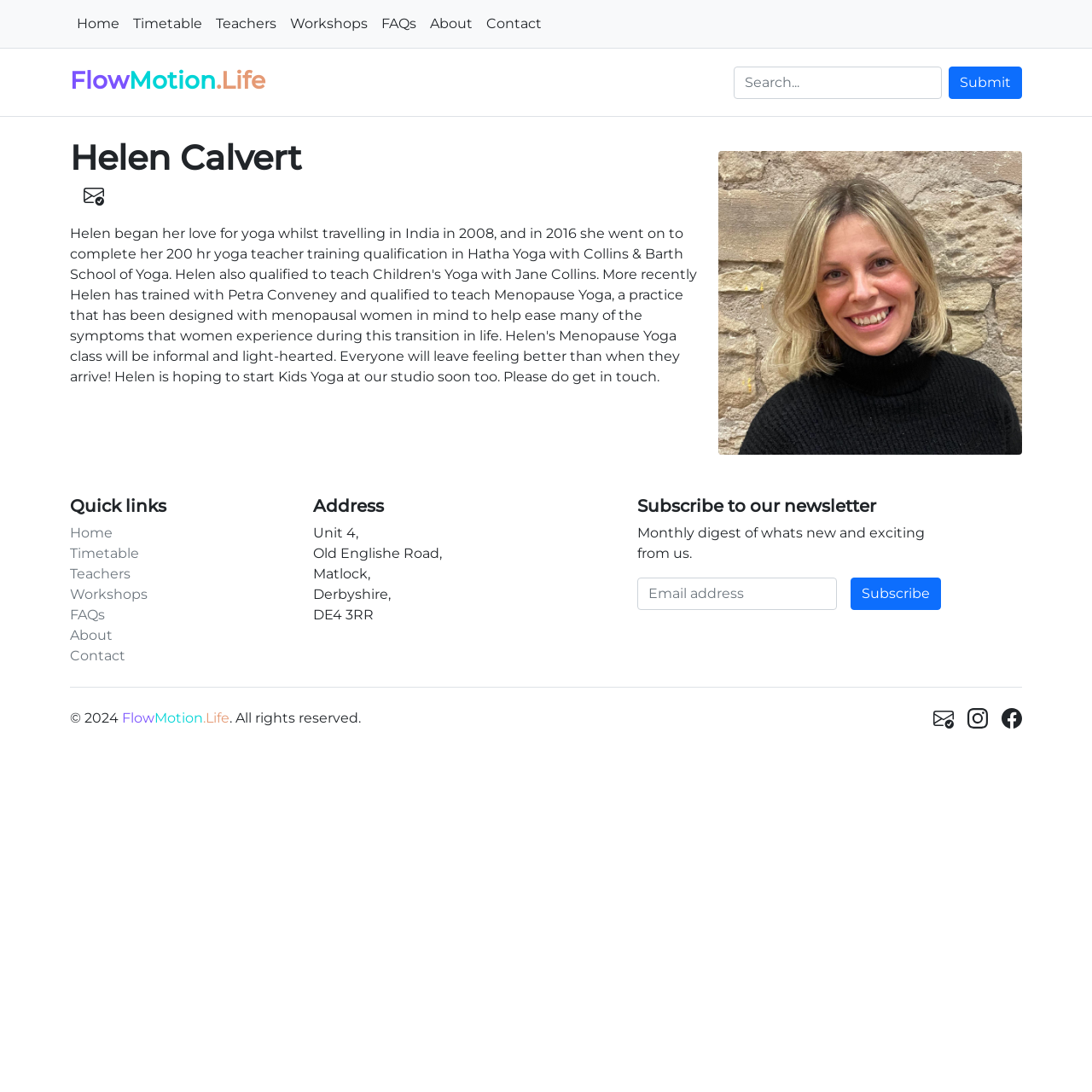Given the description: "FAQs", determine the bounding box coordinates of the UI element. The coordinates should be formatted as four float numbers between 0 and 1, [left, top, right, bottom].

[0.064, 0.554, 0.268, 0.572]